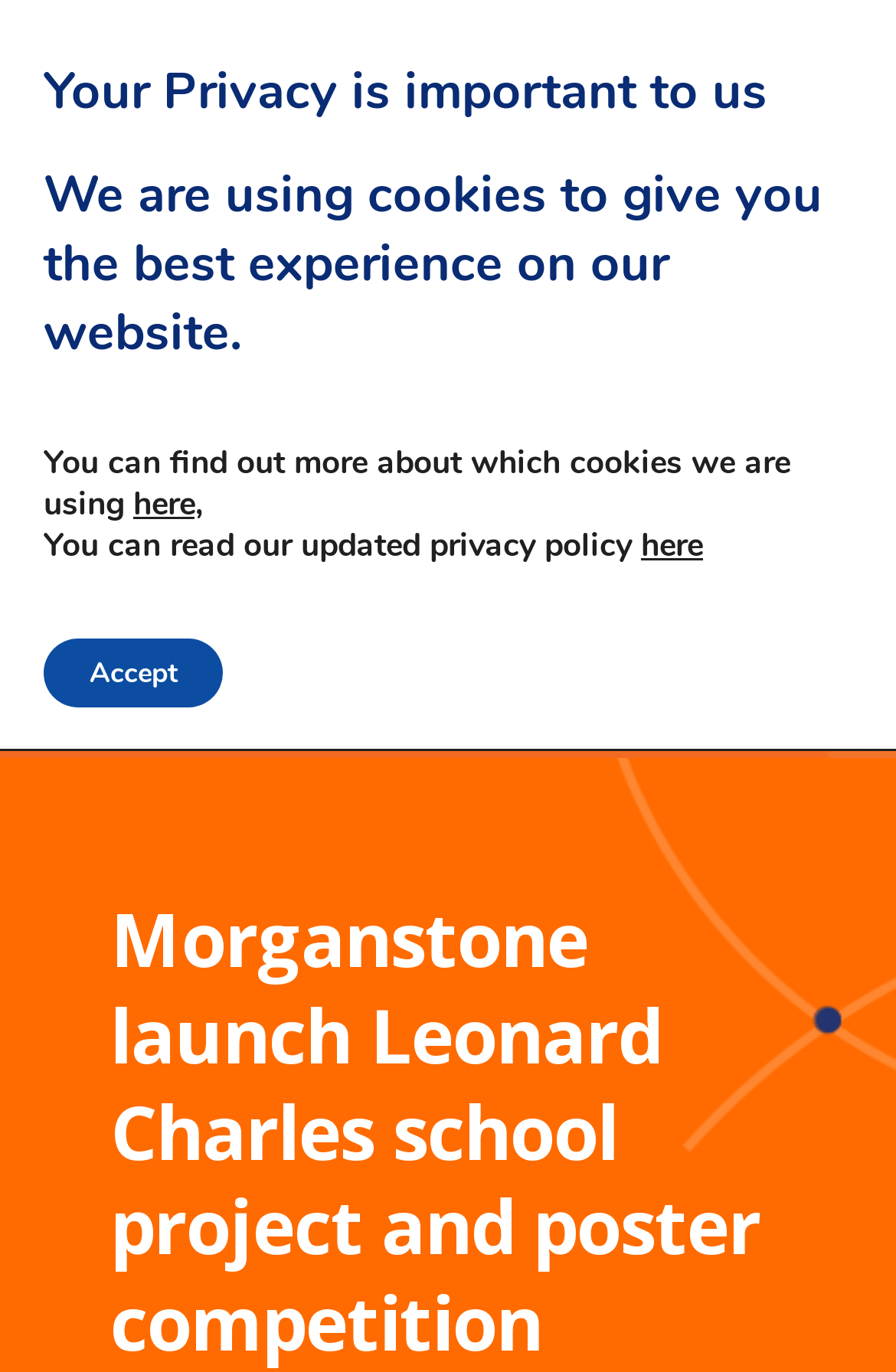What is the name of the school project?
Based on the image, give a concise answer in the form of a single word or short phrase.

Leonard Charles school project